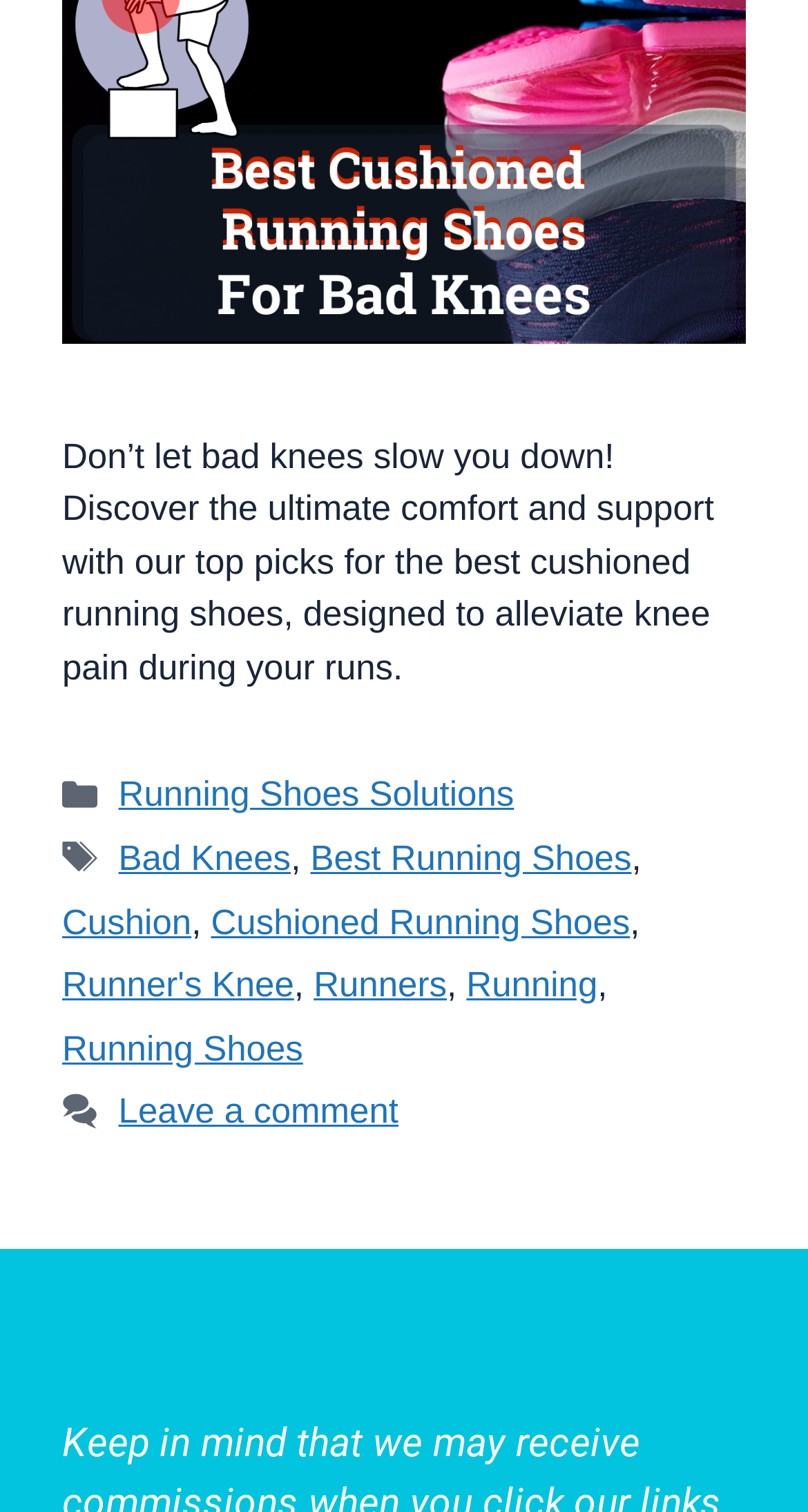Give a short answer to this question using one word or a phrase:
What categories are mentioned in the footer?

Running Shoes Solutions